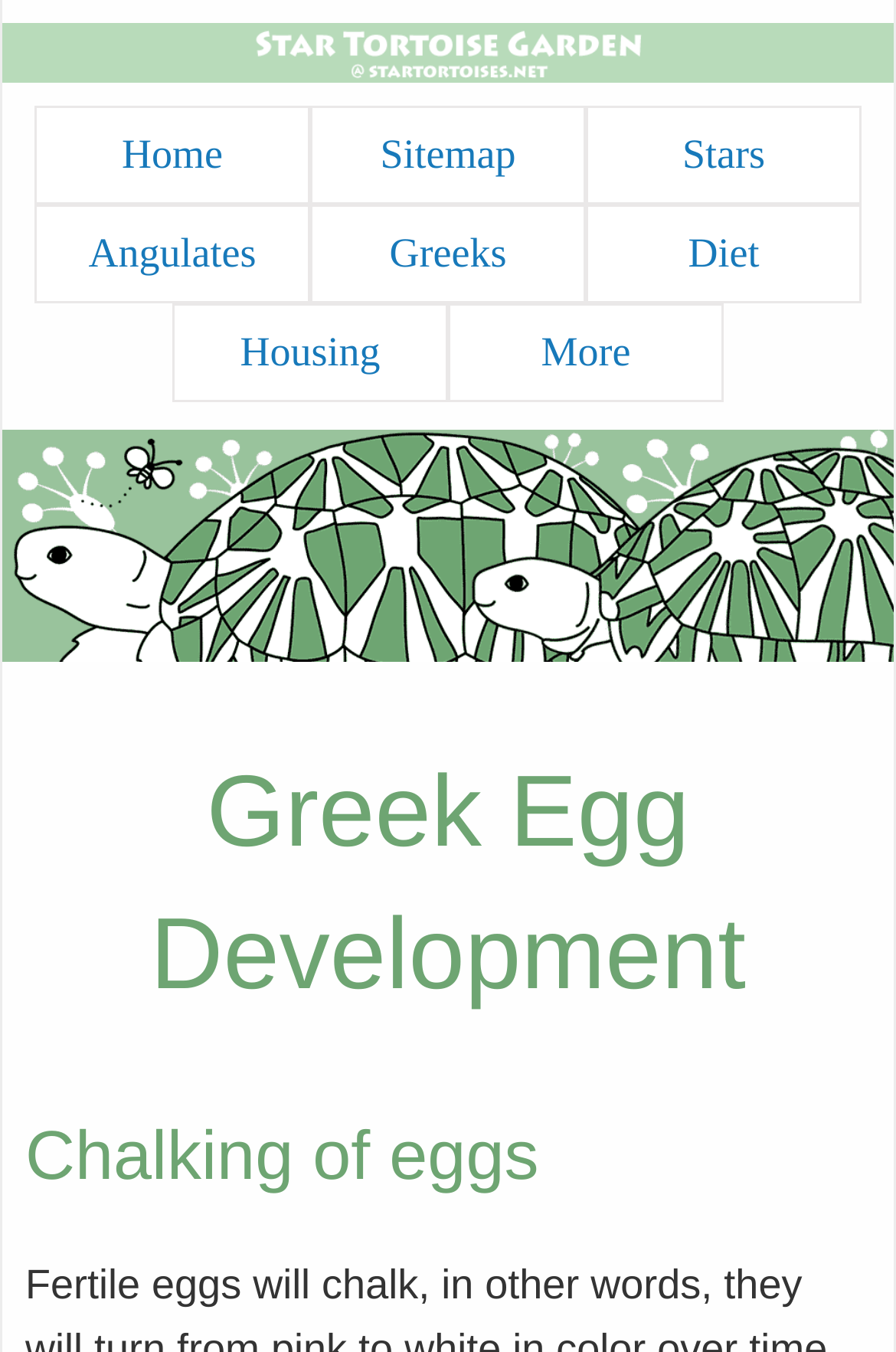What type of tortoise eggs are shown in development photos?
Please give a detailed and elaborate answer to the question based on the image.

Based on the webpage content, specifically the heading 'Greek Egg Development', it can be inferred that the webpage is about the development of eggs of Golden Greek tortoises.